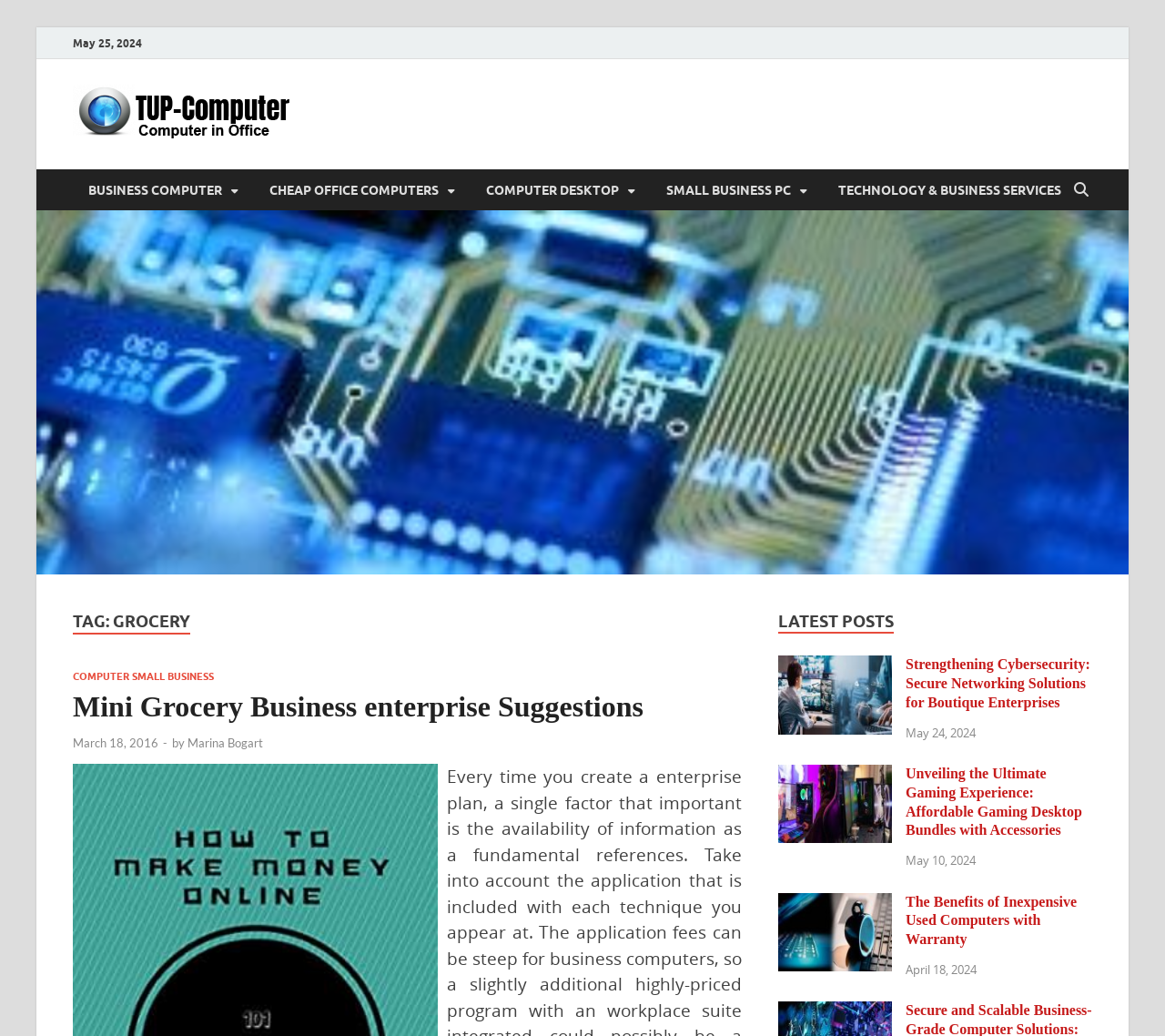What is the date displayed at the top?
Please ensure your answer is as detailed and informative as possible.

I found the date 'May 25, 2024' at the top of the webpage, which is displayed as a static text element.